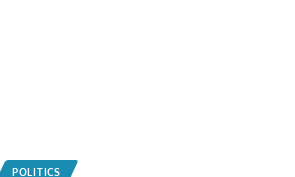Elaborate on all the elements present in the image.

The image likely depicts a news article headline related to a significant political event. Specifically, it focuses on the tragic shooting of Shiv Sena leader Sudhir Suri in Amritsar. The caption conveys a somber reflection on the event, underscoring its impact on both the local community and the broader political landscape. 

Additionally, it is situated within a context that also includes links to related political news articles, emphasizing ongoing discussions in the sphere of politics. The accompanying label "POLITICS" highlights the article's categorization, positioning it among other significant political happenings that are currently of interest to readers.